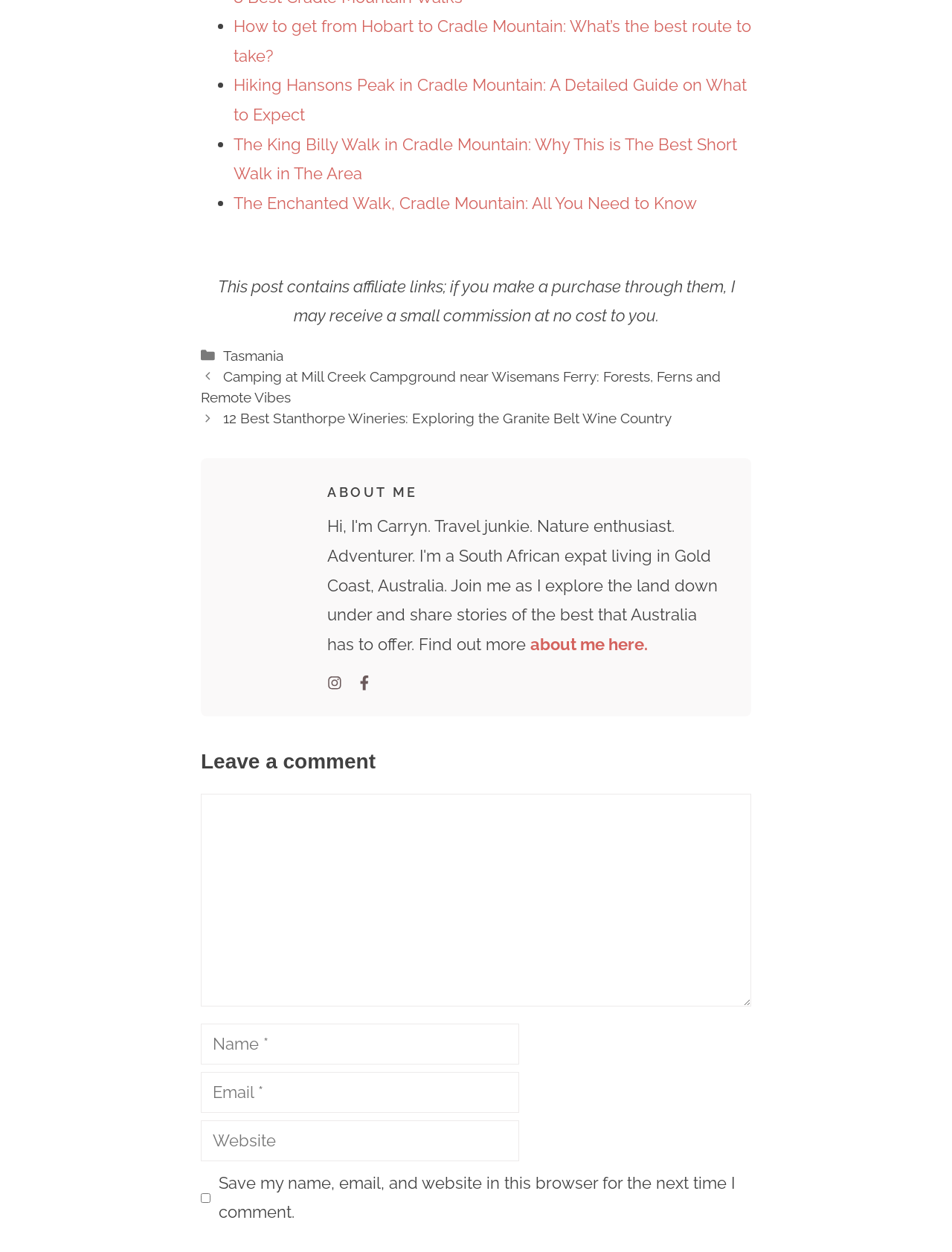Provide a short, one-word or phrase answer to the question below:
Who is the author of this blog?

Carryn Beard